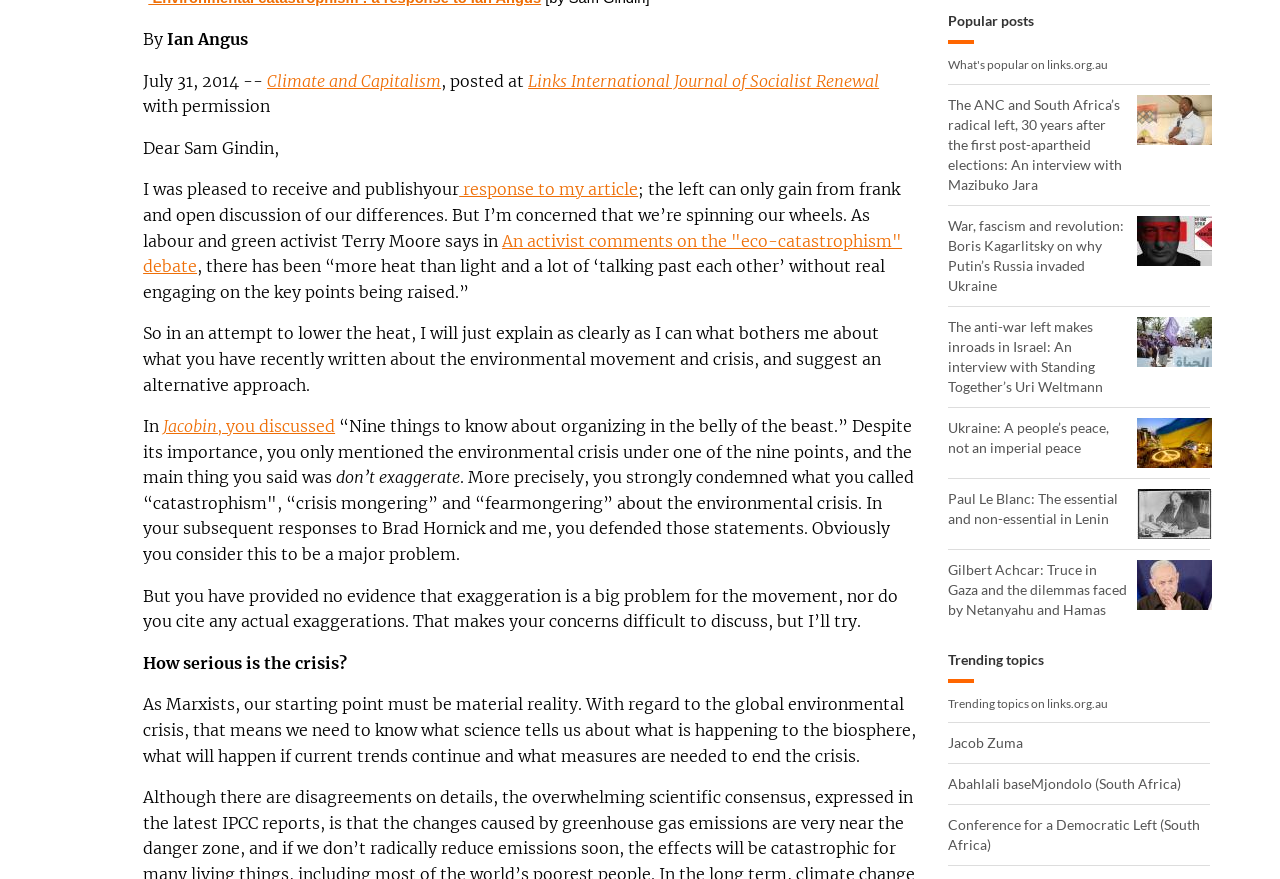Please specify the bounding box coordinates in the format (top-left x, top-left y, bottom-right x, bottom-right y), with values ranging from 0 to 1. Identify the bounding box for the UI component described as follows: alt="Standing Together protest"

[0.88, 0.36, 0.945, 0.417]